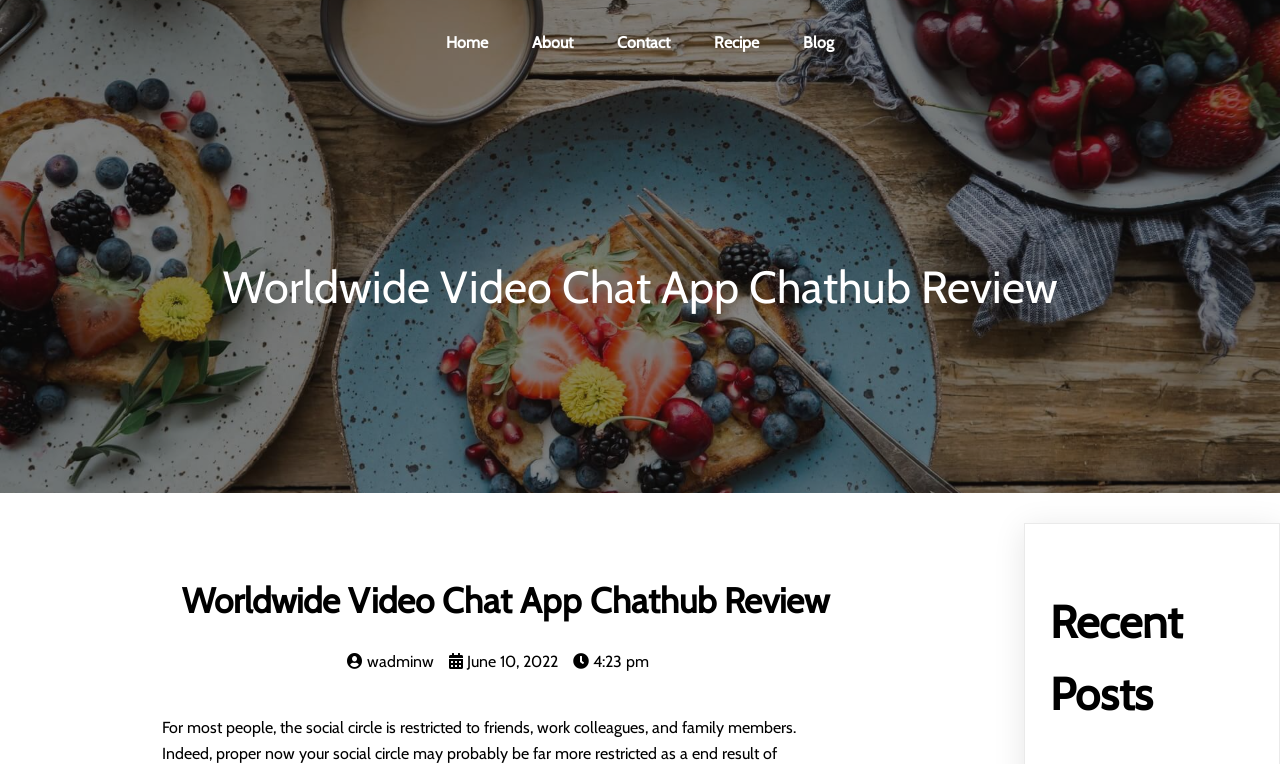Provide the bounding box coordinates of the section that needs to be clicked to accomplish the following instruction: "view blog posts."

[0.612, 0.033, 0.667, 0.079]